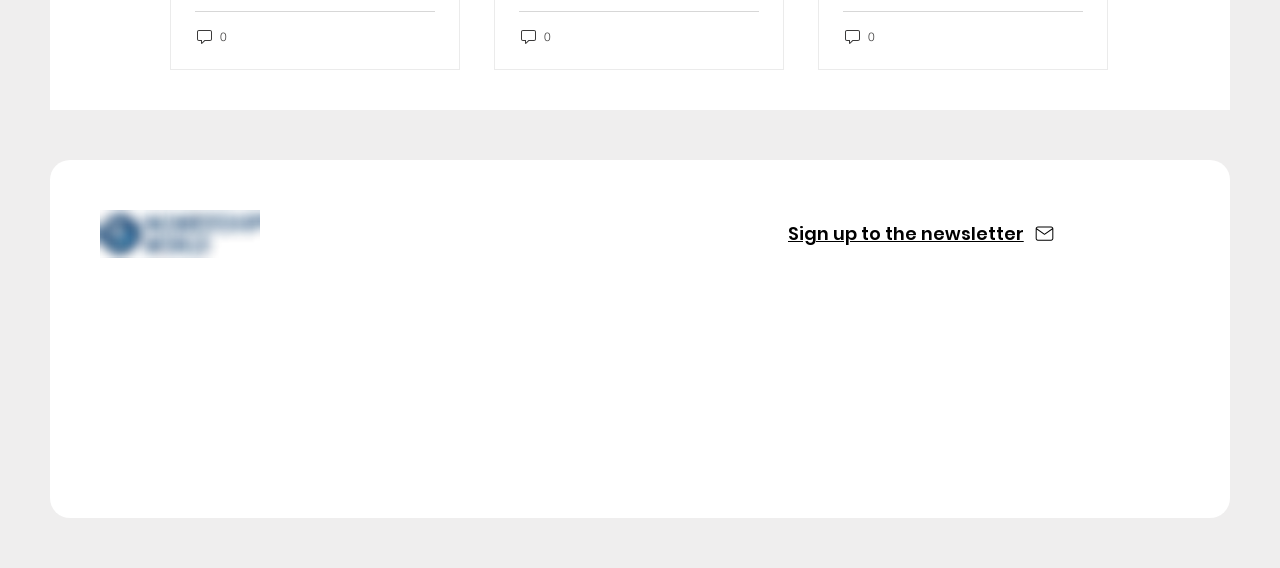Find and provide the bounding box coordinates for the UI element described here: "Solutions Centre". The coordinates should be given as four float numbers between 0 and 1: [left, top, right, bottom].

[0.286, 0.484, 0.369, 0.515]